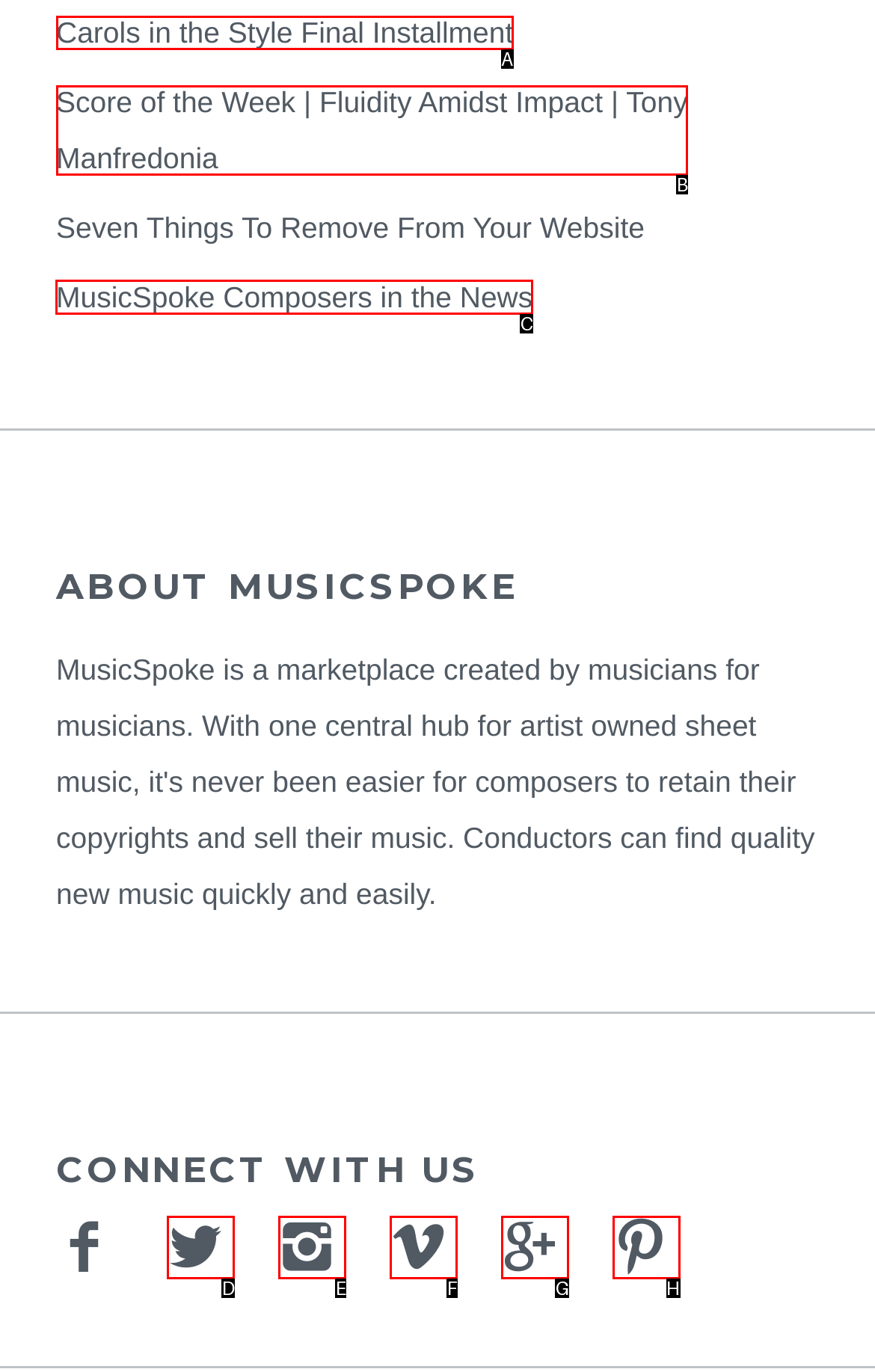Identify the HTML element I need to click to complete this task: Read about MusicSpoke Composers in the News Provide the option's letter from the available choices.

C